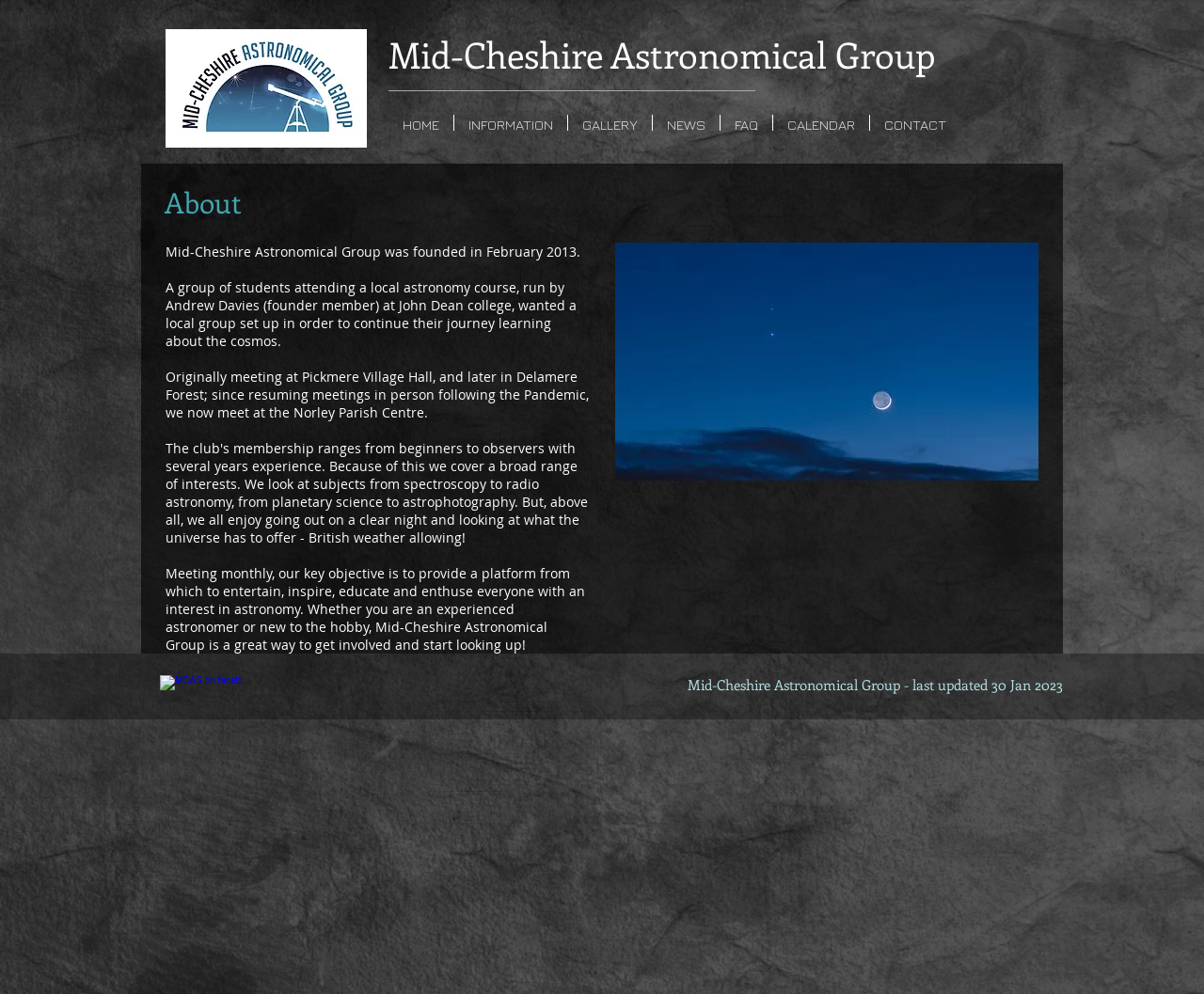Using the information in the image, give a comprehensive answer to the question: 
What is the objective of the group?

I found the answer by reading the StaticText element that mentions the key objective of the group, which is 'to provide a platform from which to entertain, inspire, educate and enthuse everyone with an interest in astronomy'.